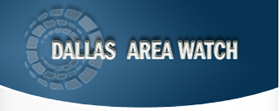Provide a short answer to the following question with just one word or phrase: What type of organization is the Dallas Area Watch?

non-profit